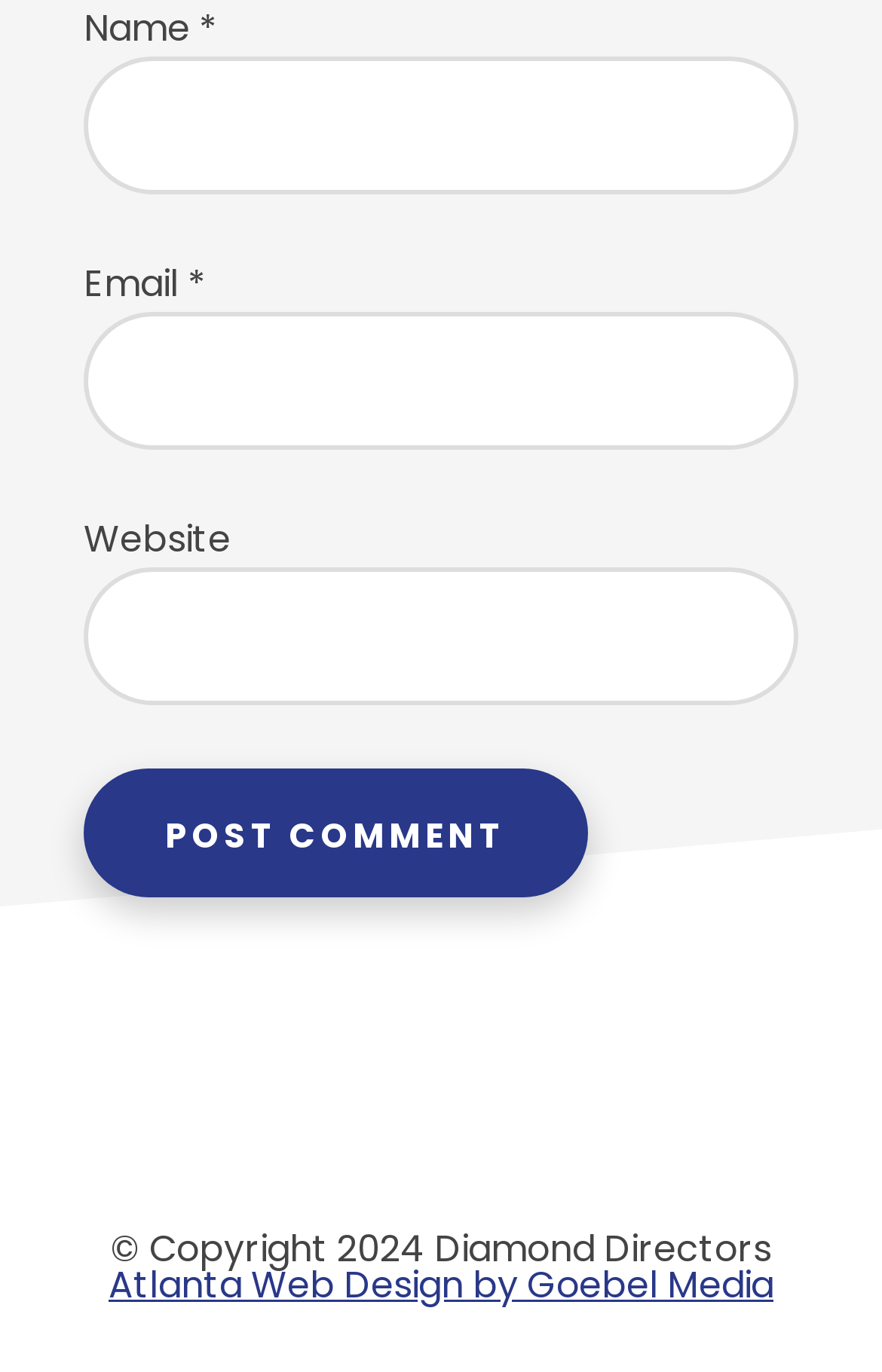What is the copyright year?
Kindly give a detailed and elaborate answer to the question.

The copyright year is 2024, as indicated by the StaticText element with the text '© Copyright 2024 Diamond Directors' at the bottom of the page.